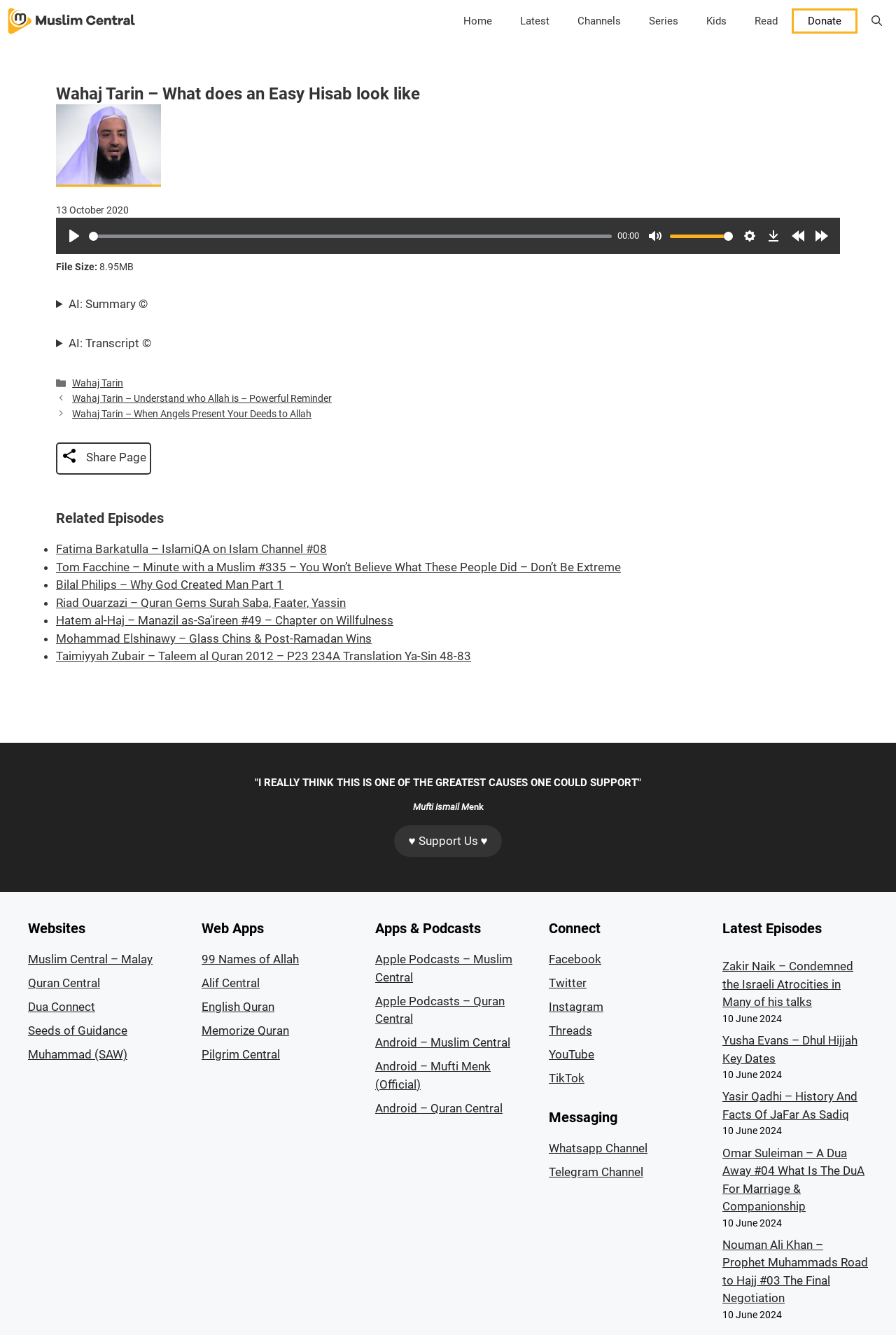Bounding box coordinates are specified in the format (top-left x, top-left y, bottom-right x, bottom-right y). All values are floating point numbers bounded between 0 and 1. Please provide the bounding box coordinate of the region this sentence describes: Channels

[0.629, 0.0, 0.709, 0.031]